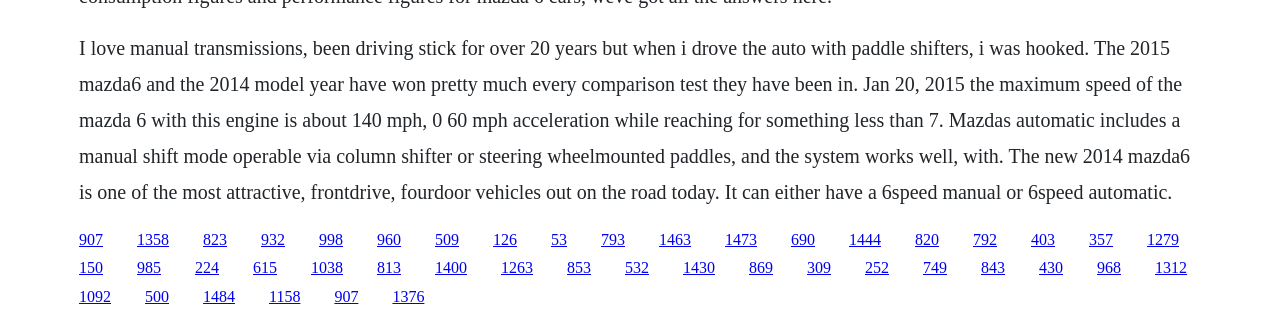Find the bounding box coordinates of the element's region that should be clicked in order to follow the given instruction: "Click the link about Mazda6". The coordinates should consist of four float numbers between 0 and 1, i.e., [left, top, right, bottom].

[0.062, 0.721, 0.08, 0.774]